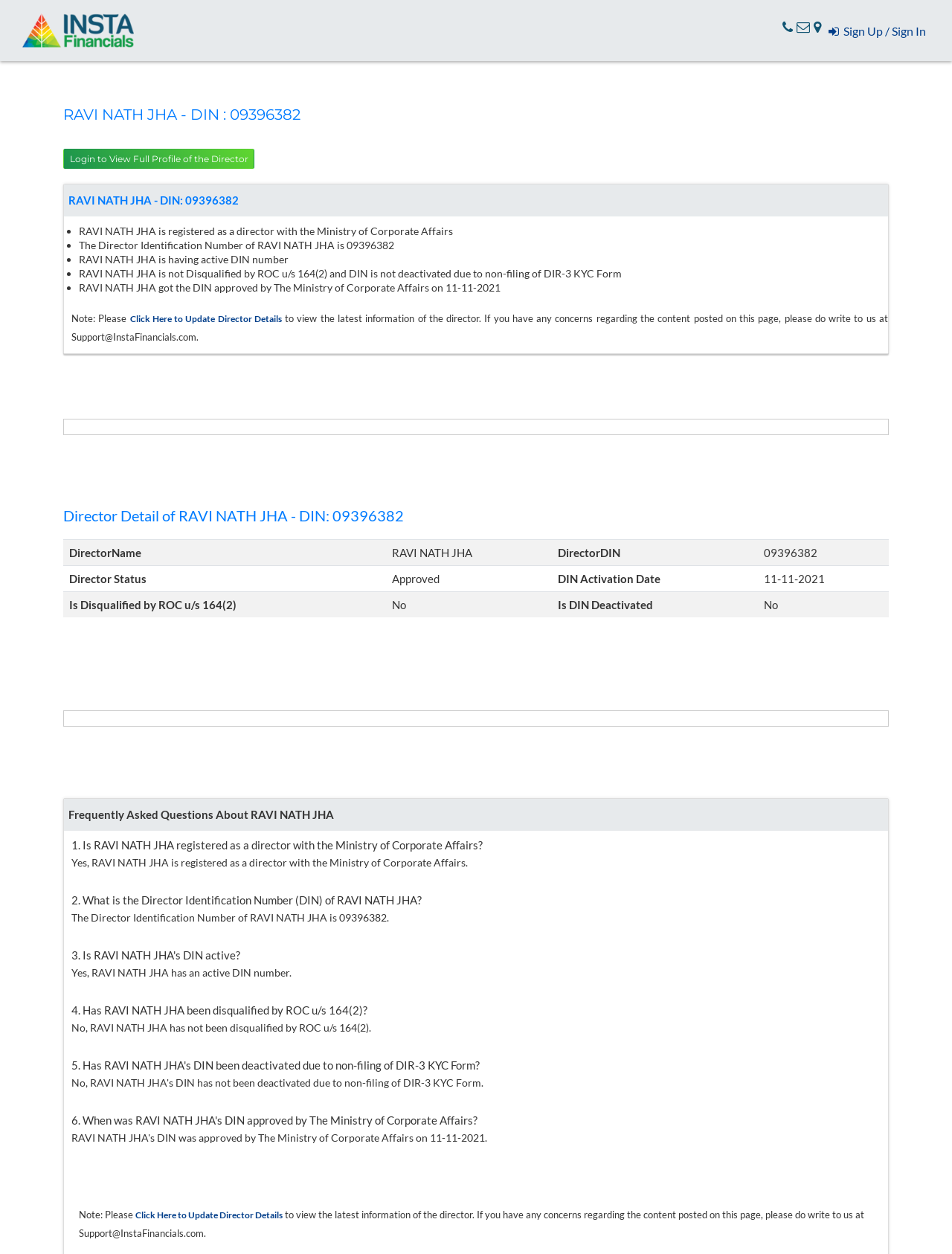Locate the bounding box coordinates of the area to click to fulfill this instruction: "Click on the Click Here to Update Director Details link". The bounding box should be presented as four float numbers between 0 and 1, in the order [left, top, right, bottom].

[0.142, 0.965, 0.297, 0.974]